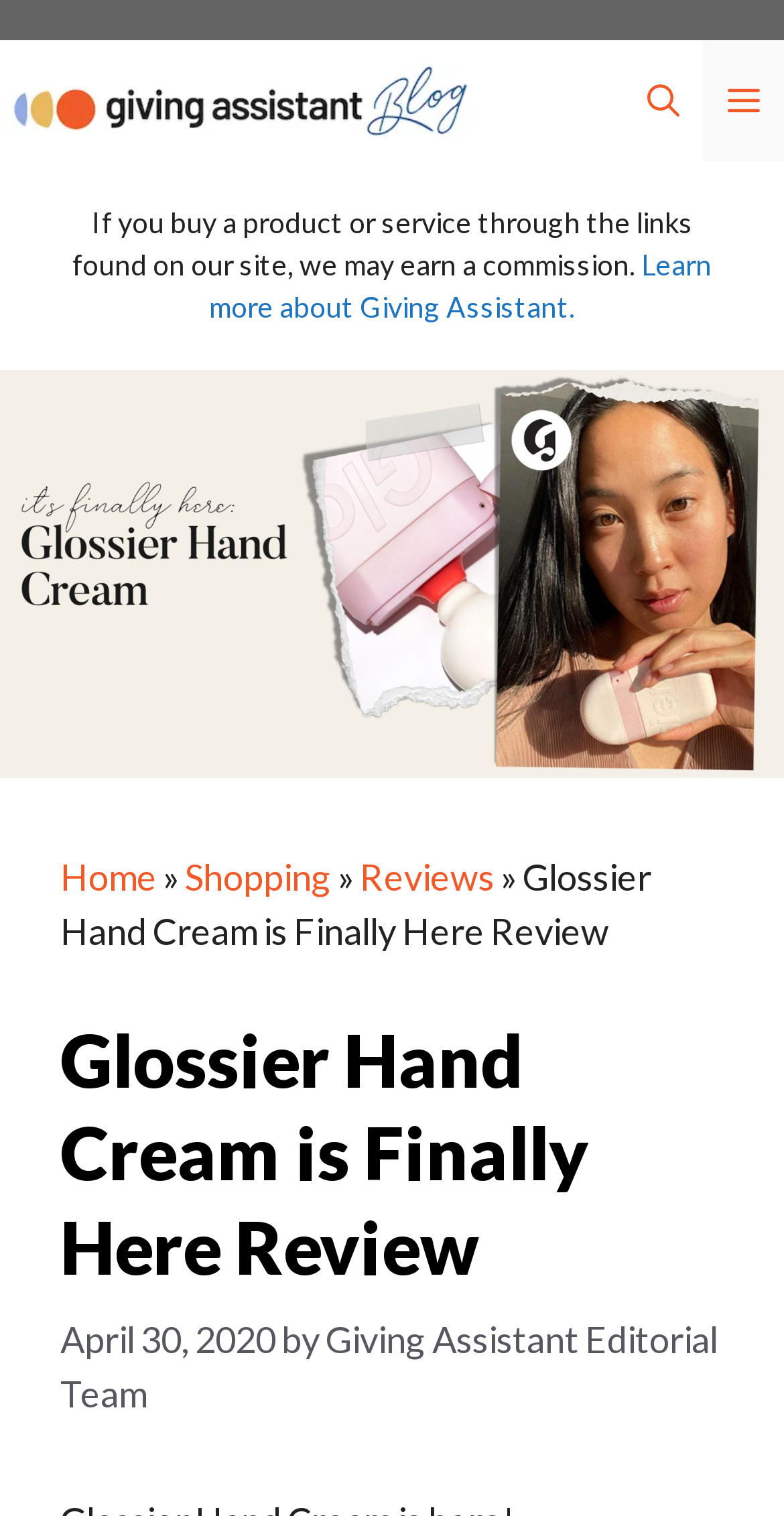What is the topic of the review?
Answer with a single word or short phrase according to what you see in the image.

Glossier Hand Cream